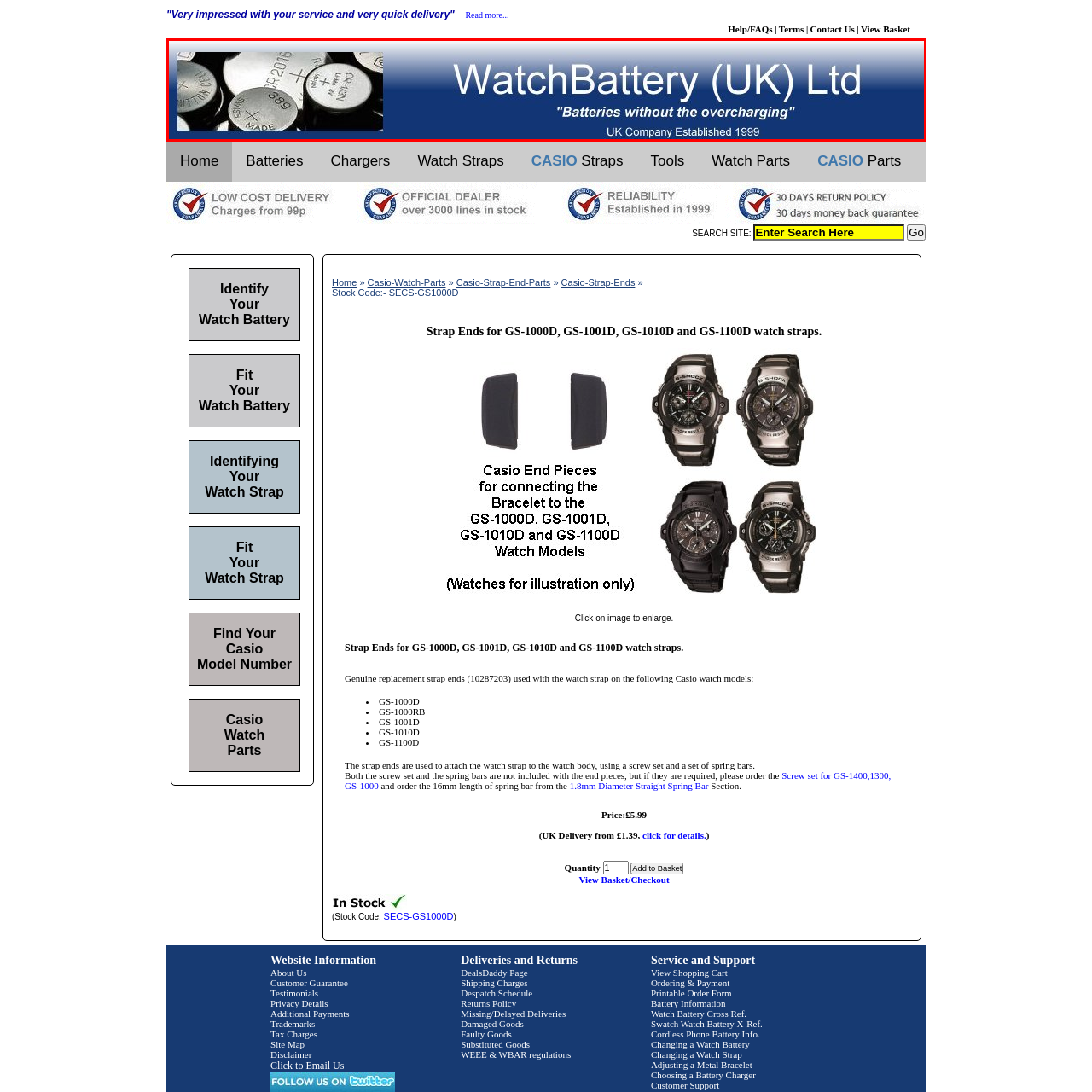Create an extensive description for the image inside the red frame.

The image features the logo and branding of WatchBattery (UK) Ltd, a company known for providing watch batteries without the risk of overcharging. Established in 1999, the logo emphasizes their commitment to quality and customer satisfaction. The background showcases a collection of various watch batteries, reinforcing their specialization in this field. With a clean design and a professional look, the image perfectly encapsulates the brand's reputation as a reliable supplier of watch batteries within the UK market.